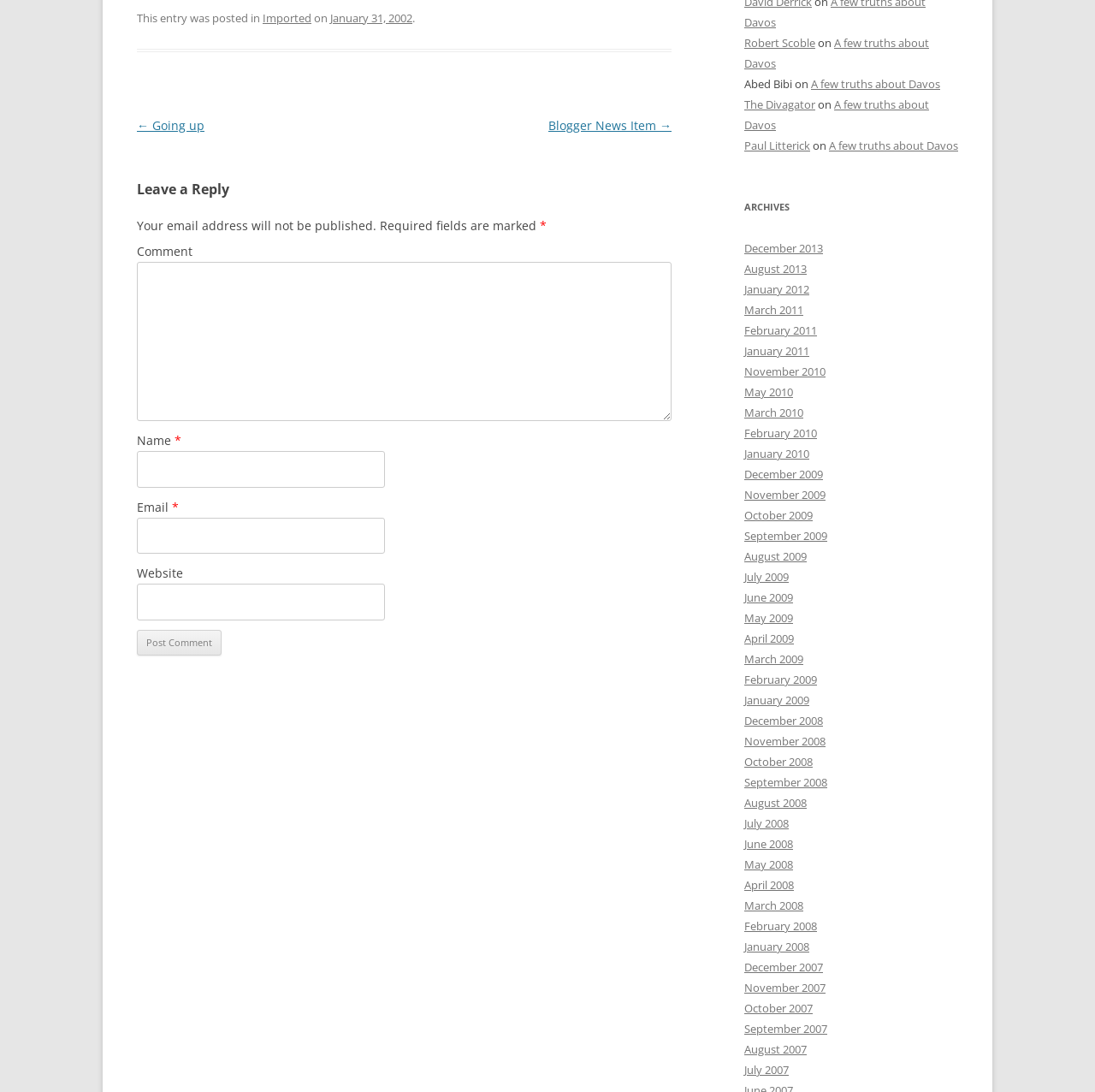Predict the bounding box for the UI component with the following description: "A few truths about Davos".

[0.68, 0.032, 0.848, 0.065]